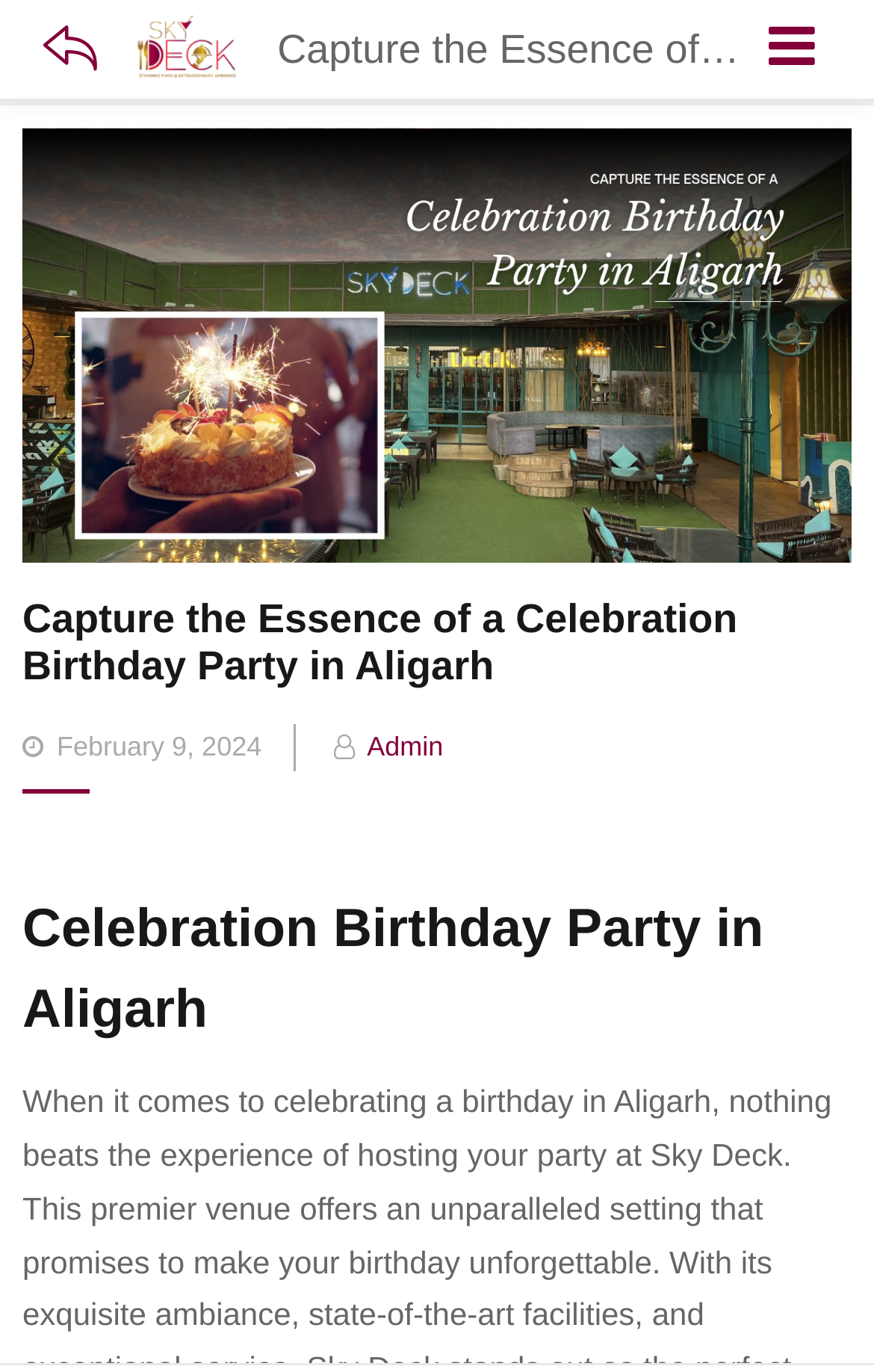What is the date of the post?
Use the information from the image to give a detailed answer to the question.

The date of the post can be found in the link element with the text 'February 9, 2024', which is located below the heading 'Capture the Essence of a Celebration Birthday Party in Aligarh'.